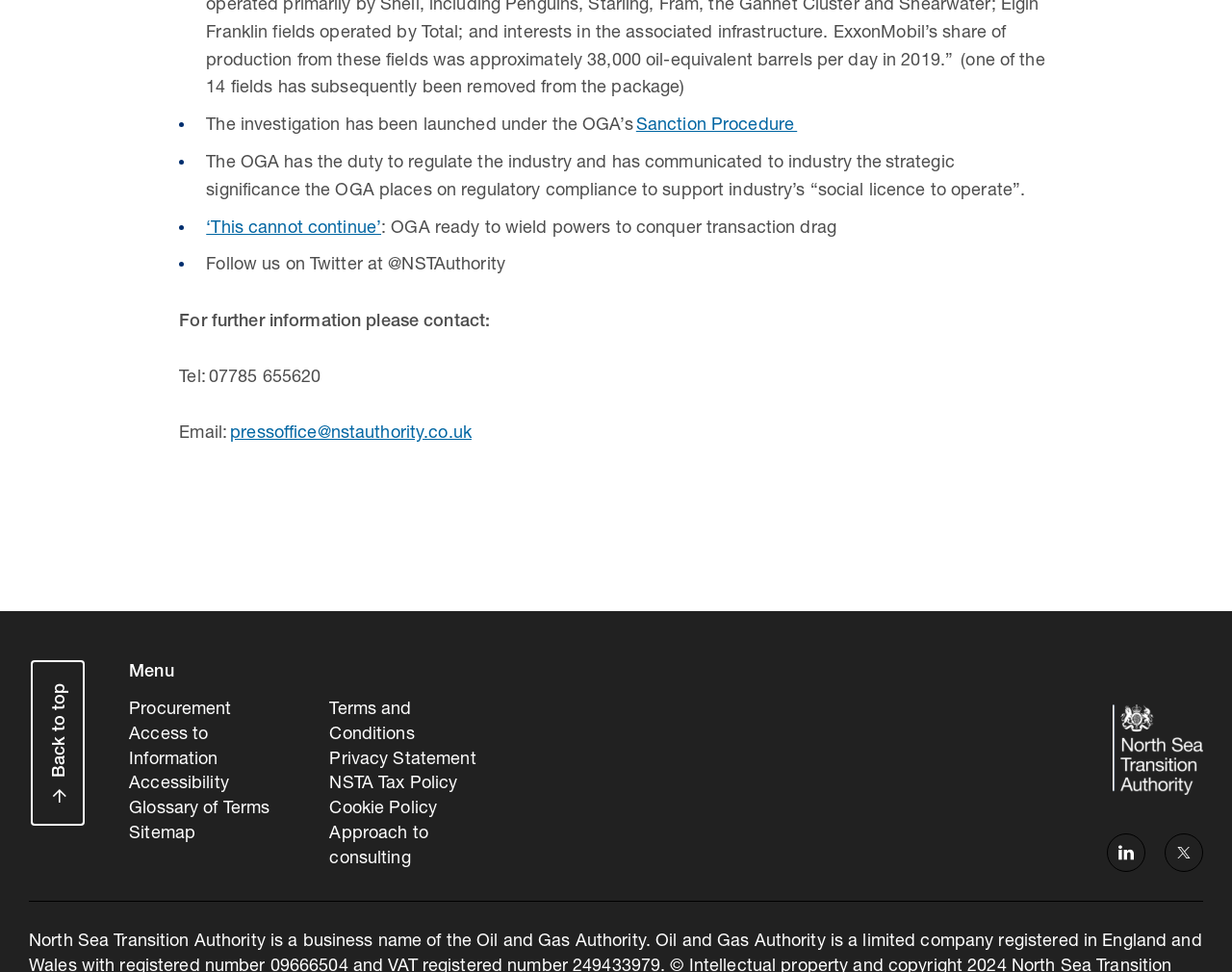Mark the bounding box of the element that matches the following description: "Privacy Statement".

[0.268, 0.77, 0.386, 0.796]